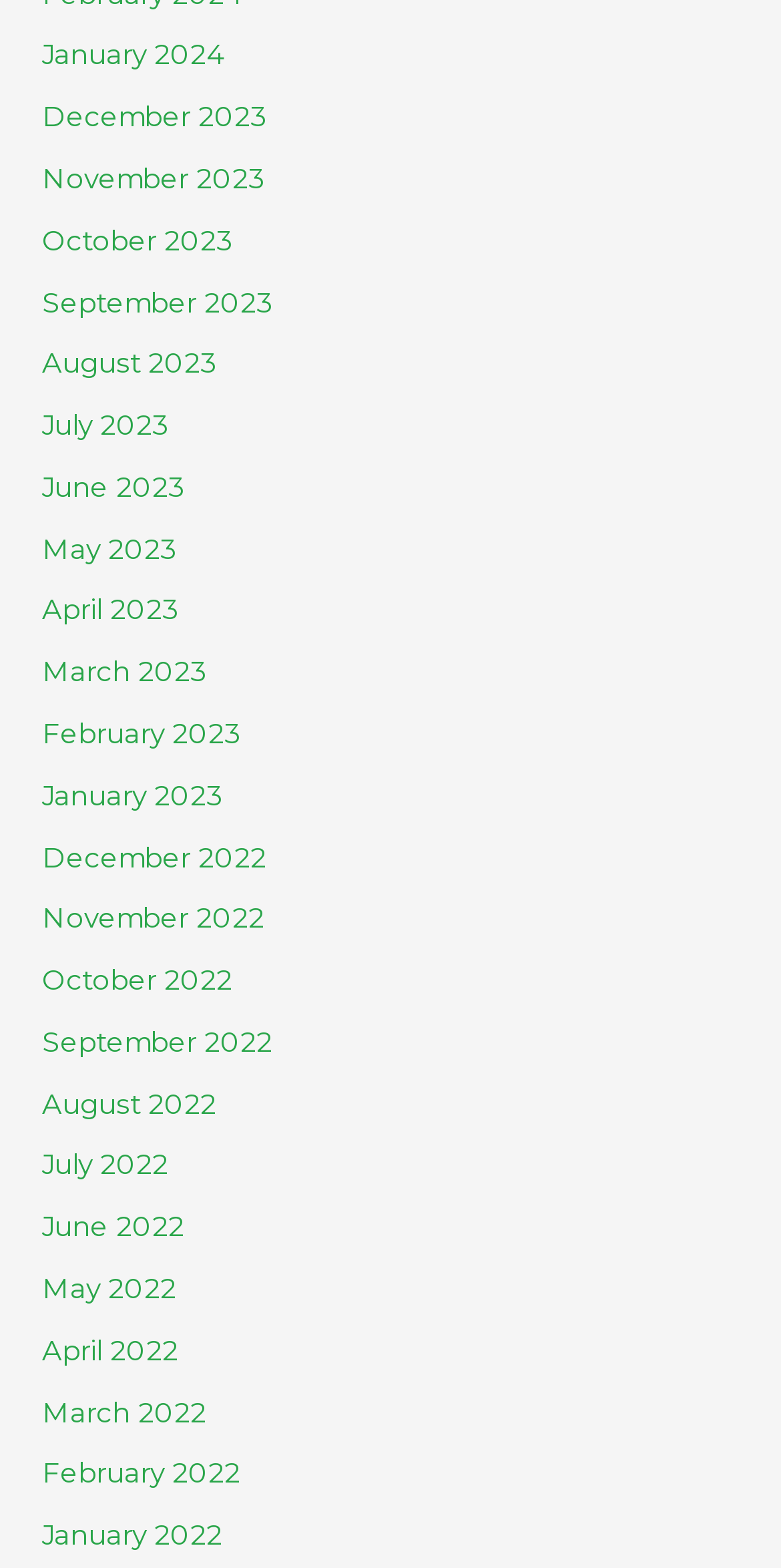Locate the bounding box coordinates of the area where you should click to accomplish the instruction: "check September 2023".

[0.054, 0.182, 0.349, 0.203]